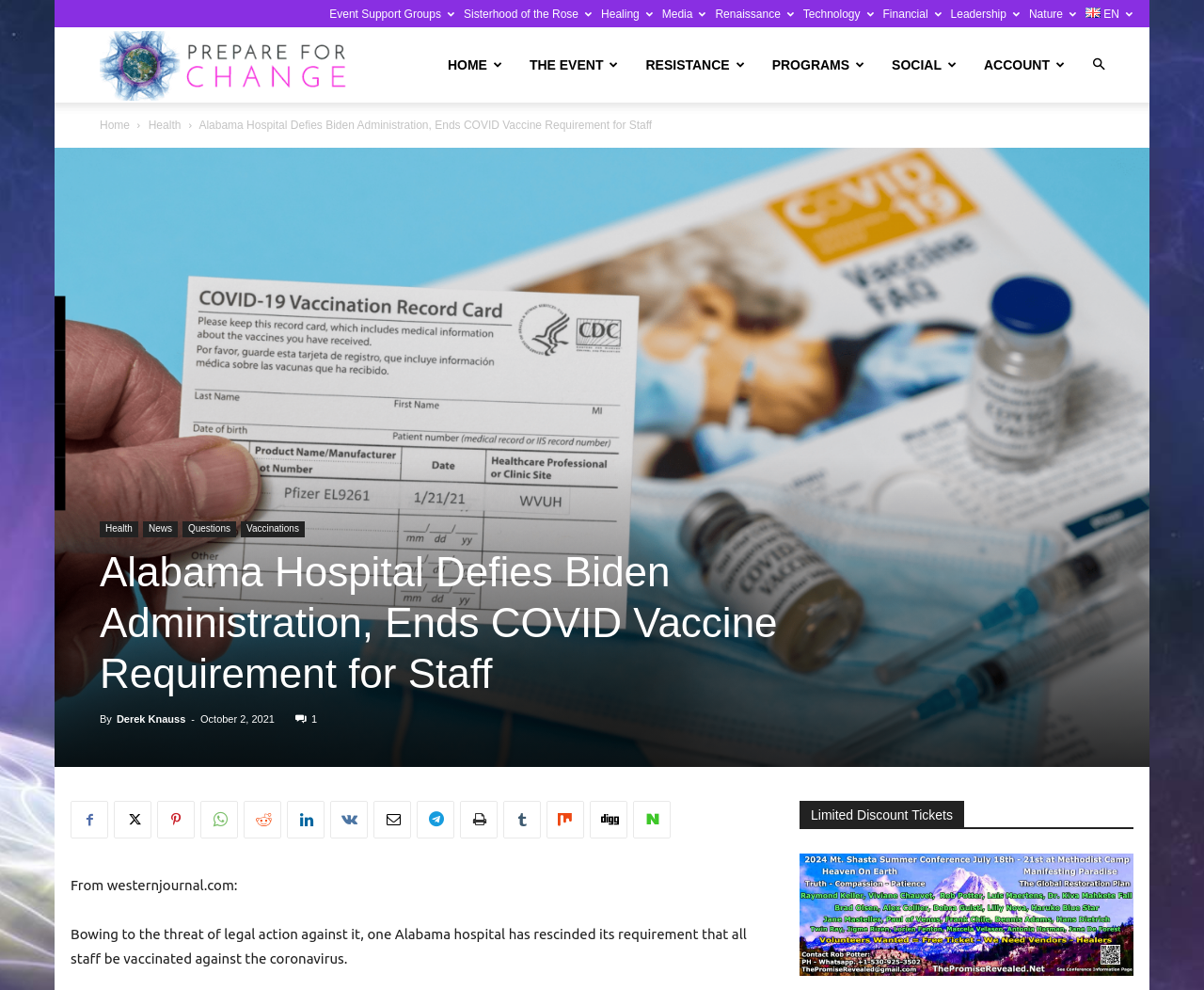Please locate the bounding box coordinates of the element that needs to be clicked to achieve the following instruction: "Go to Home page". The coordinates should be four float numbers between 0 and 1, i.e., [left, top, right, bottom].

[0.361, 0.028, 0.429, 0.104]